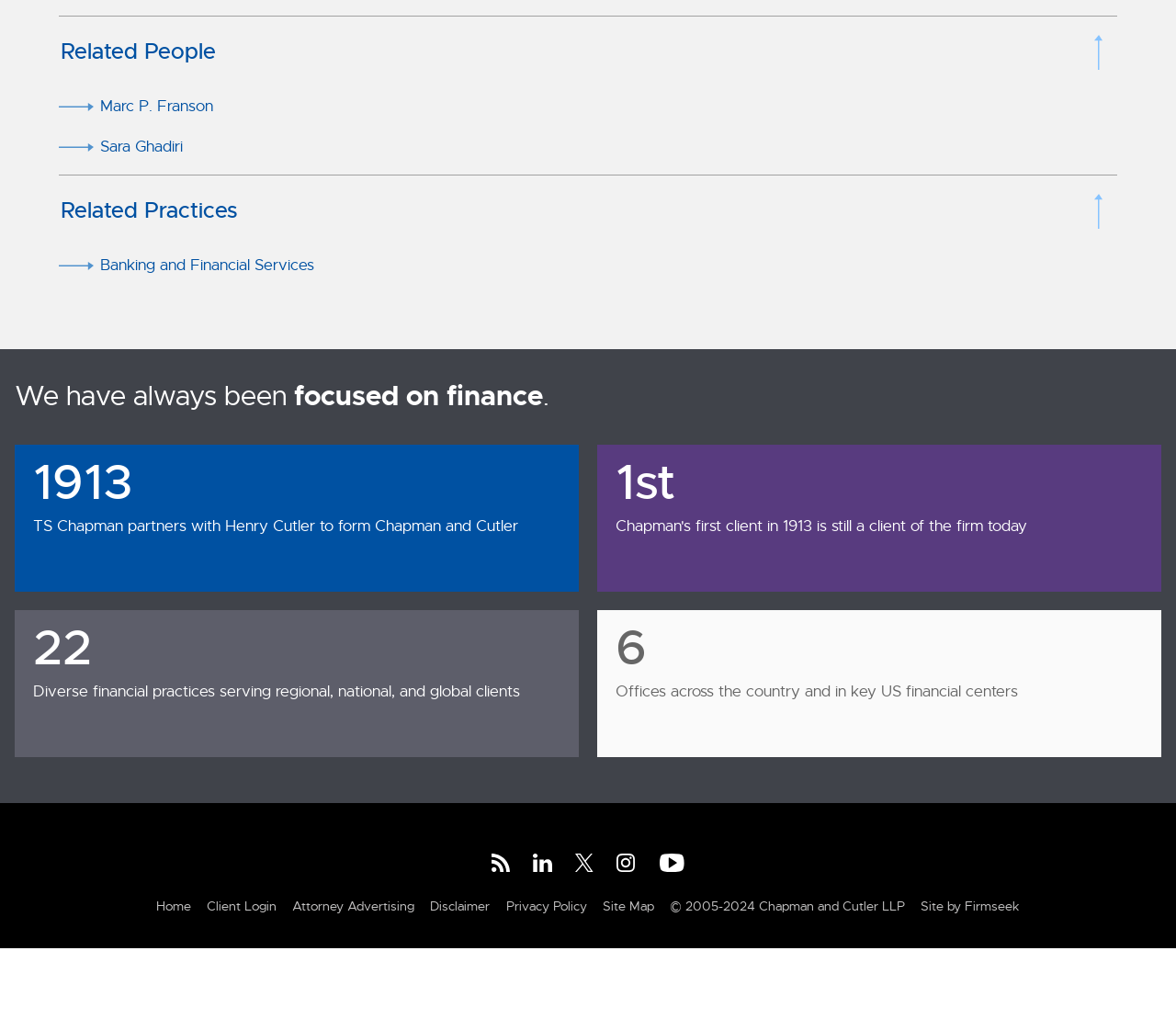Using the information from the screenshot, answer the following question thoroughly:
How many offices does the law firm have?

The number of offices the law firm has can be inferred from the text 'Offices across the country and in key US financial centers' which suggests that the law firm has multiple offices located across the country and in key financial centers.